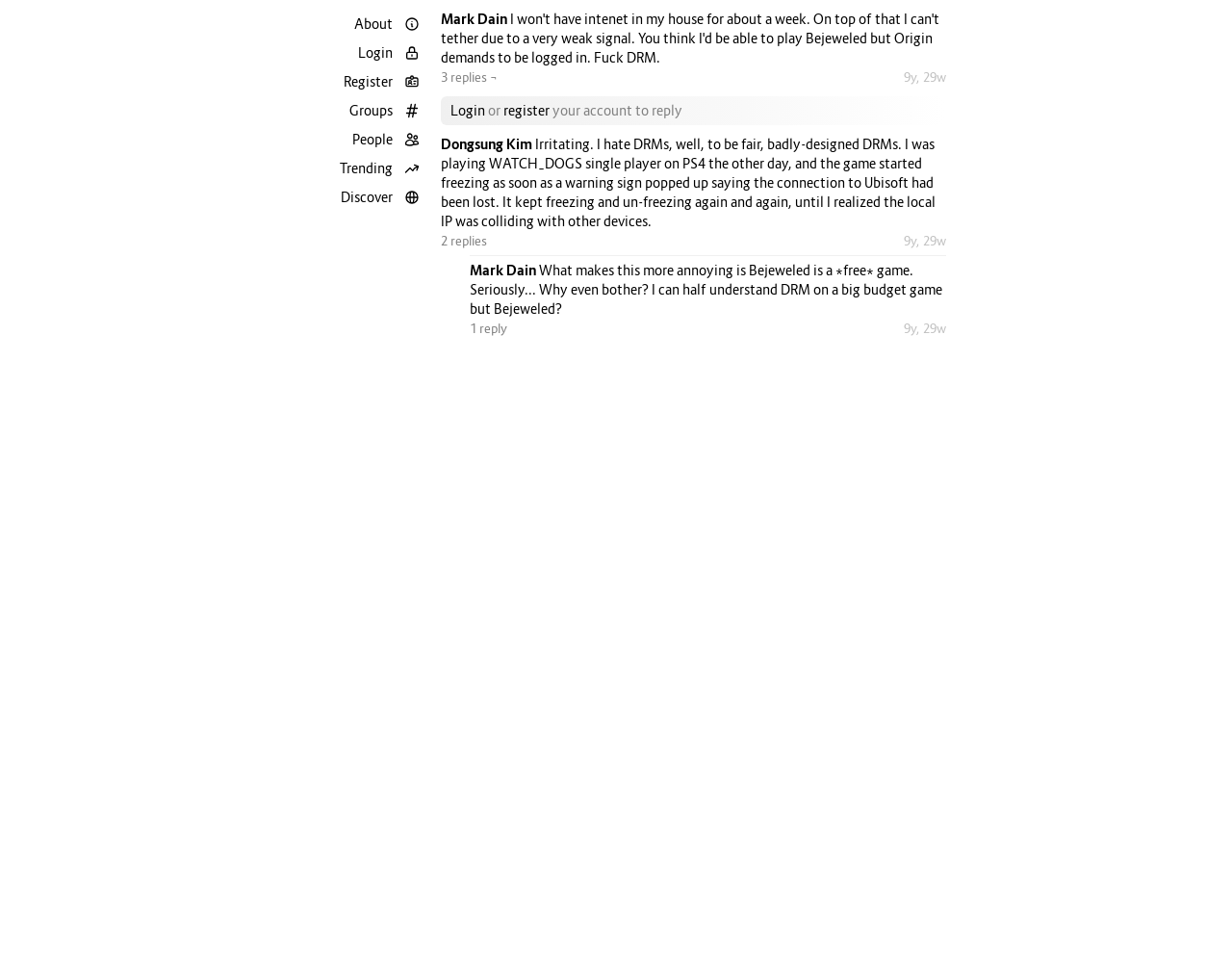Determine the bounding box coordinates for the element that should be clicked to follow this instruction: "Click on the 'Login' link". The coordinates should be given as four float numbers between 0 and 1, in the format [left, top, right, bottom].

[0.232, 0.039, 0.35, 0.069]